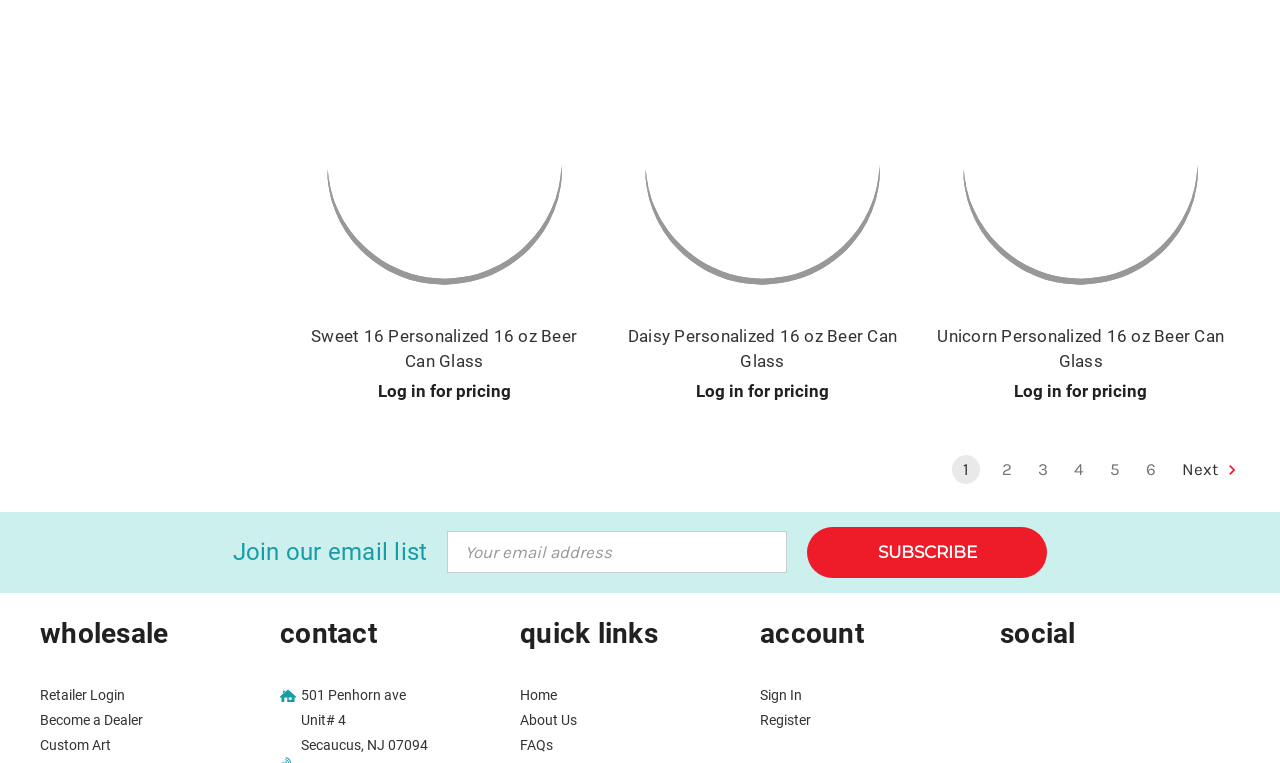How many product items are displayed on the page?
Please utilize the information in the image to give a detailed response to the question.

I looked at the article elements and counted the number of product item elements, which are 3, indicating that there are 3 product items displayed on the page.